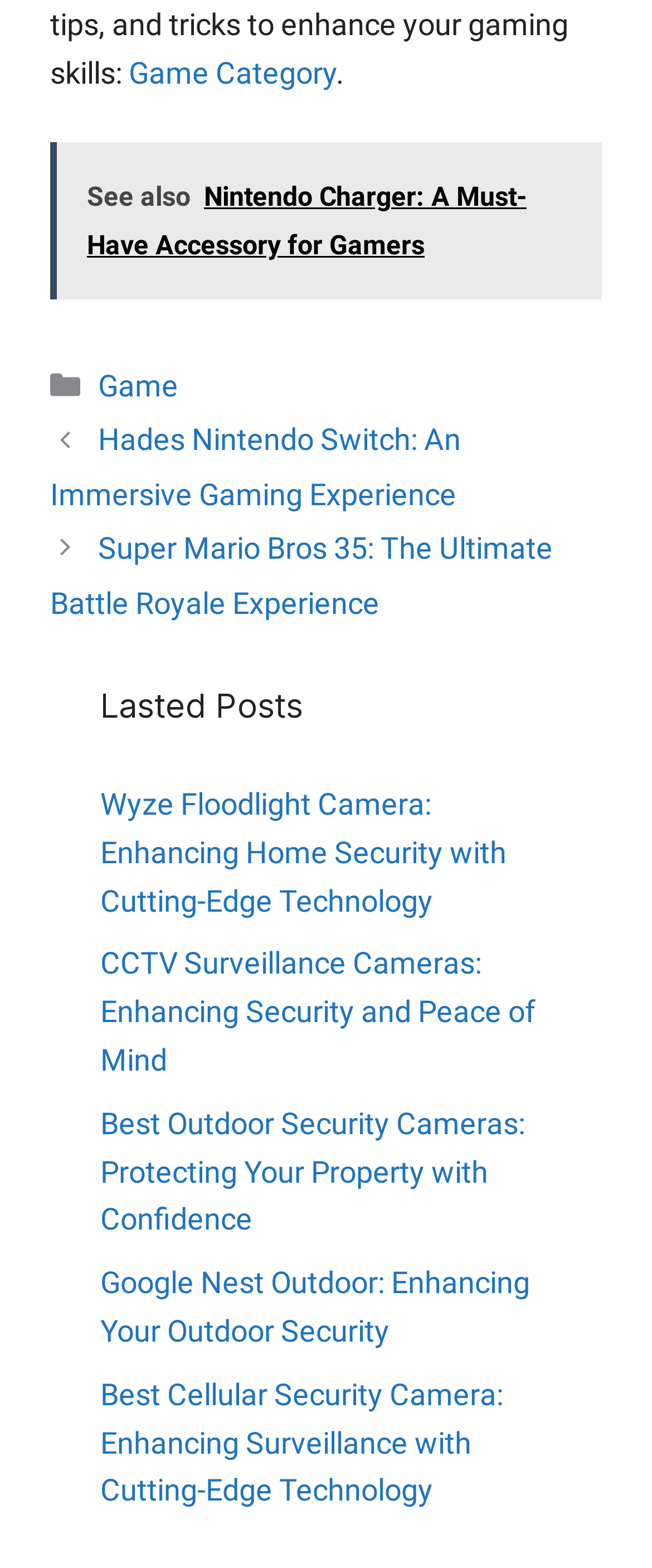Indicate the bounding box coordinates of the element that needs to be clicked to satisfy the following instruction: "Click on Game Category". The coordinates should be four float numbers between 0 and 1, i.e., [left, top, right, bottom].

[0.197, 0.035, 0.515, 0.057]